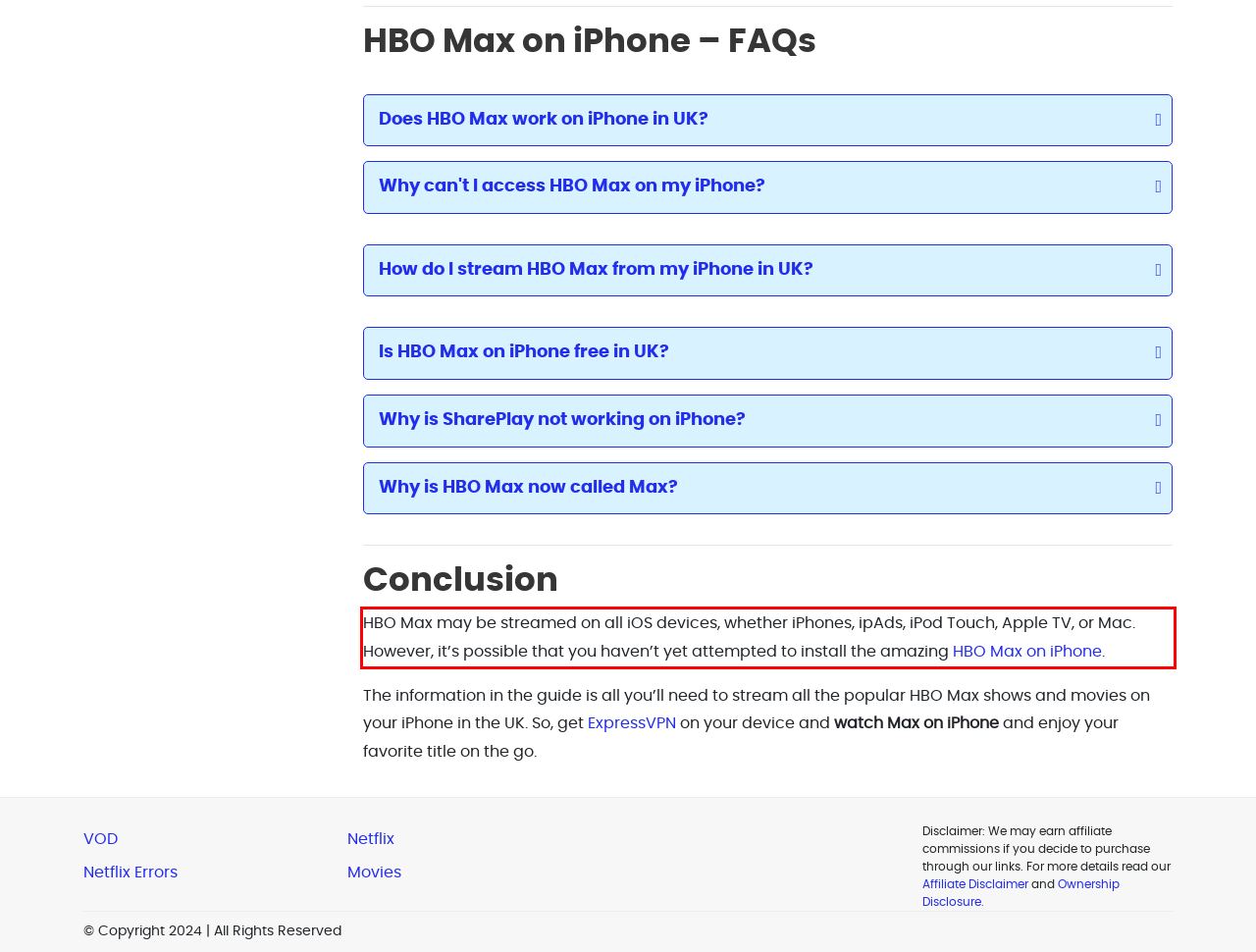Locate the red bounding box in the provided webpage screenshot and use OCR to determine the text content inside it.

HBO Max may be streamed on all iOS devices, whether iPhones, ipAds, iPod Touch, Apple TV, or Mac. However, it’s possible that you haven’t yet attempted to install the amazing HBO Max on iPhone.